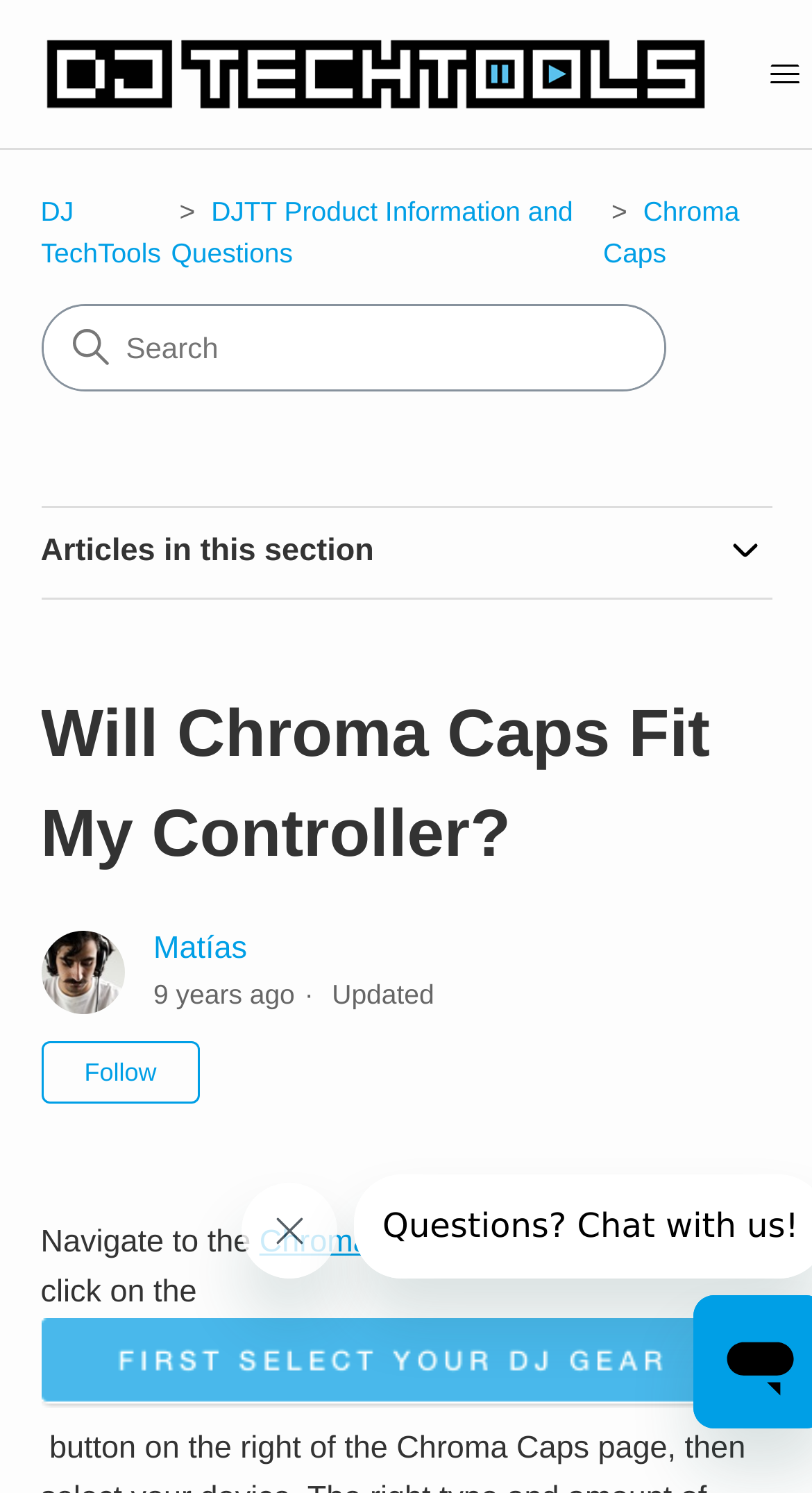What is the topic of the current article?
Give a detailed and exhaustive answer to the question.

I found the answer by looking at the heading of the webpage, which says 'Will Chroma Caps Fit My Controller?', and also by looking at the link 'Chroma Caps' in the navigation section, which suggests that the current article is about Chroma Caps.